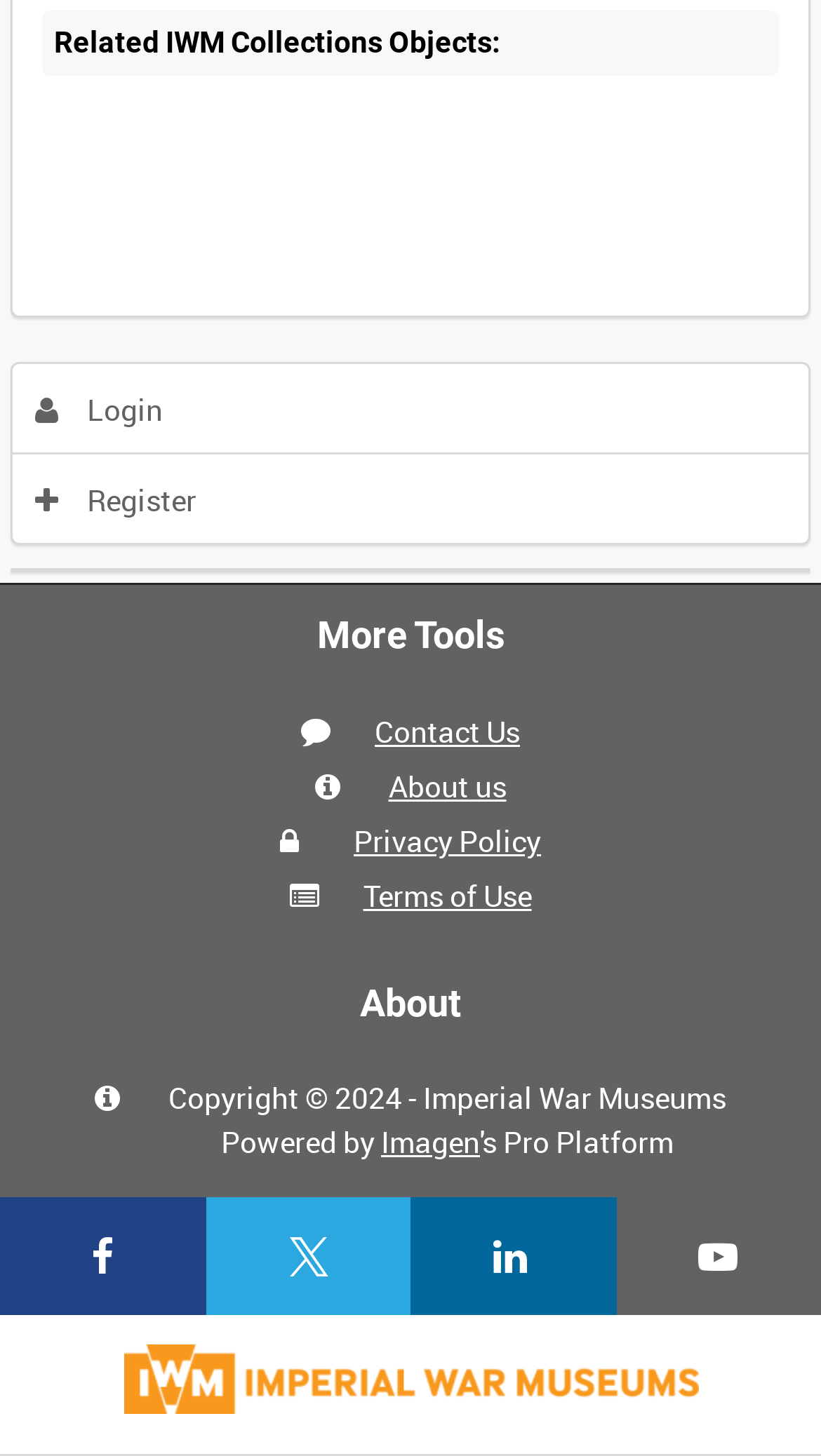Based on the element description Terms of Use, identify the bounding box coordinates for the UI element. The coordinates should be in the format (top-left x, top-left y, bottom-right x, bottom-right y) and within the 0 to 1 range.

[0.442, 0.602, 0.647, 0.629]